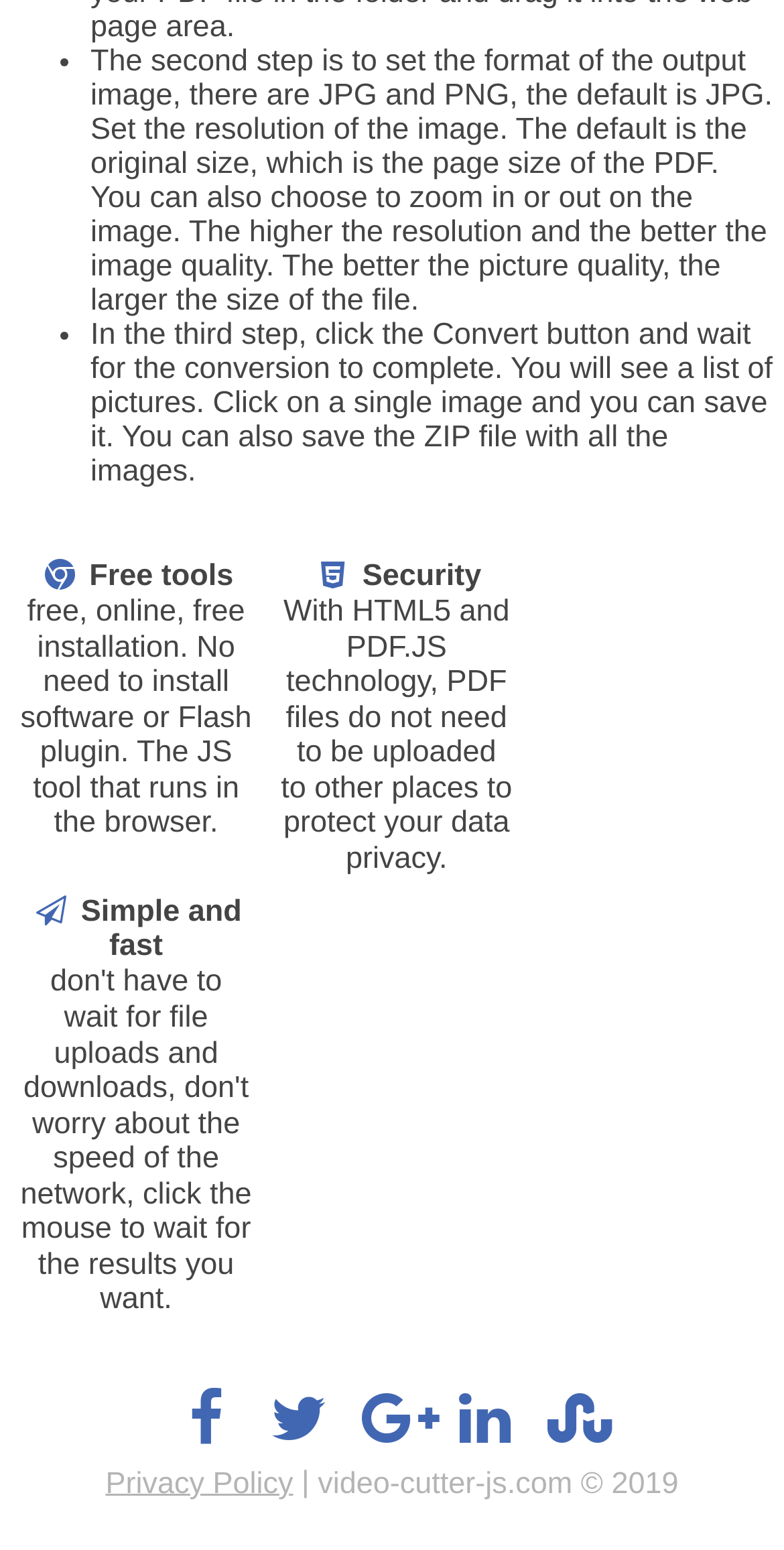From the details in the image, provide a thorough response to the question: What is the default image format?

The default image format is mentioned in the second step of the instructions, which states 'The second step is to set the format of the output image, there are JPG and PNG, the default is JPG.'